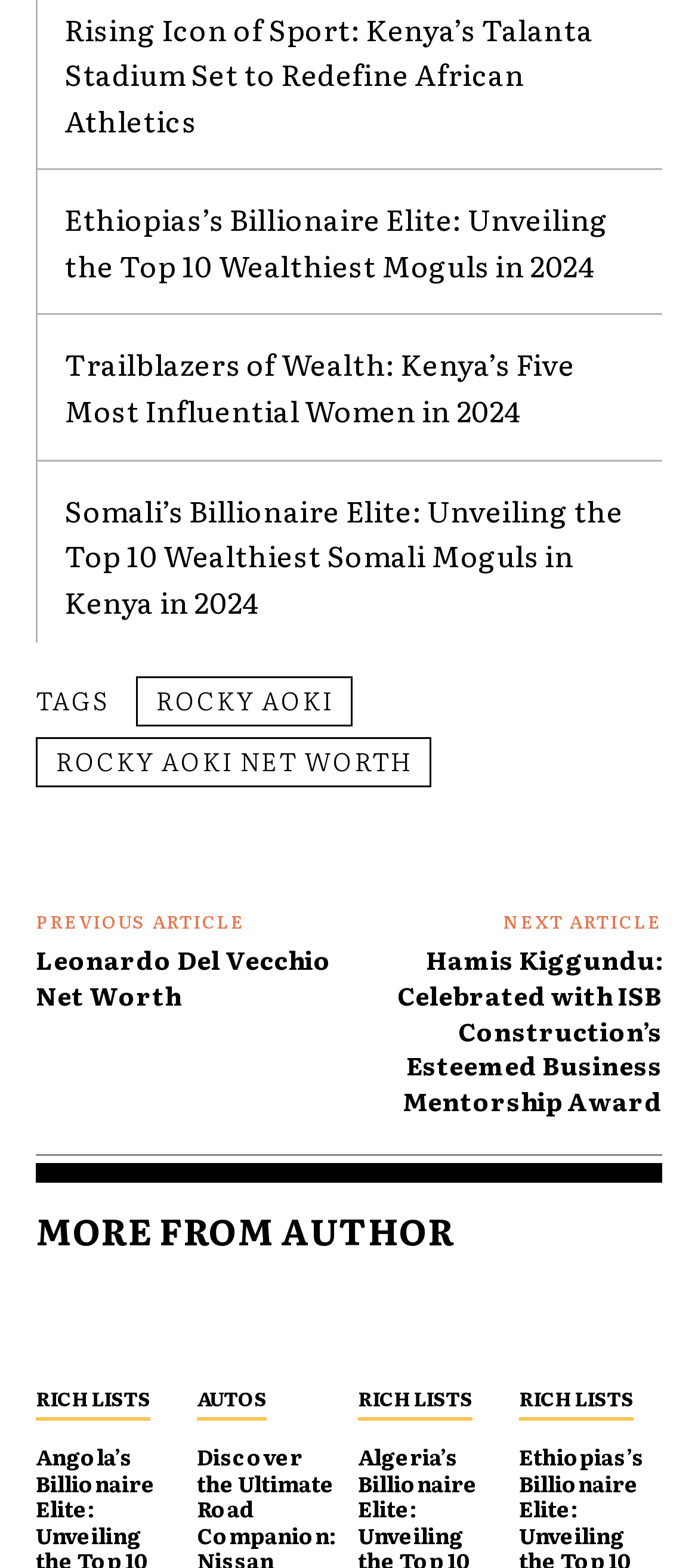Provide a single word or phrase to answer the given question: 
What is the category of the article 'Hamis Kiggundu: Celebrated with ISB Construction’s Esteemed Business Mentorship Award'?

RICH LISTS